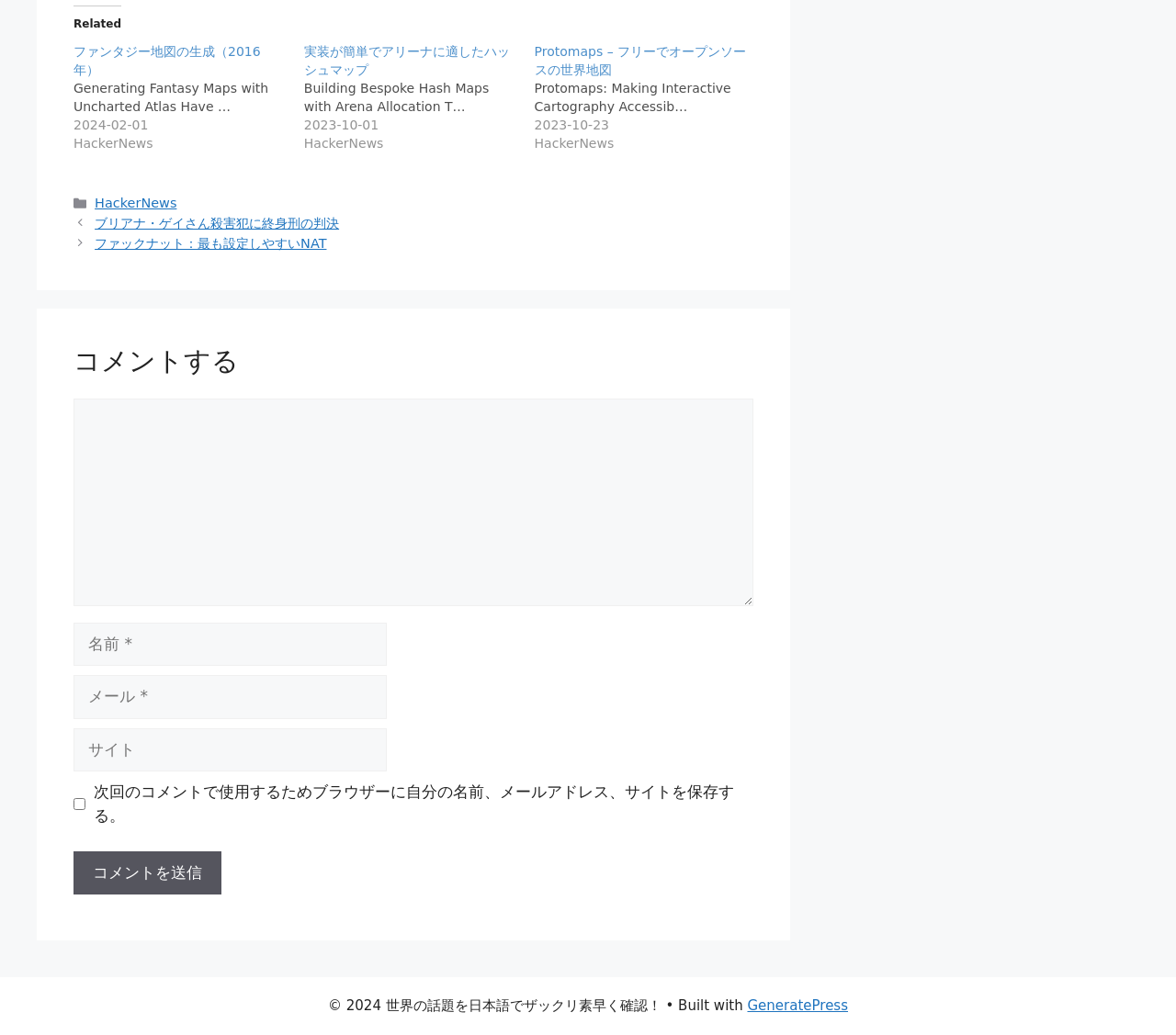Provide a brief response to the question using a single word or phrase: 
How many related posts are listed on this page?

3